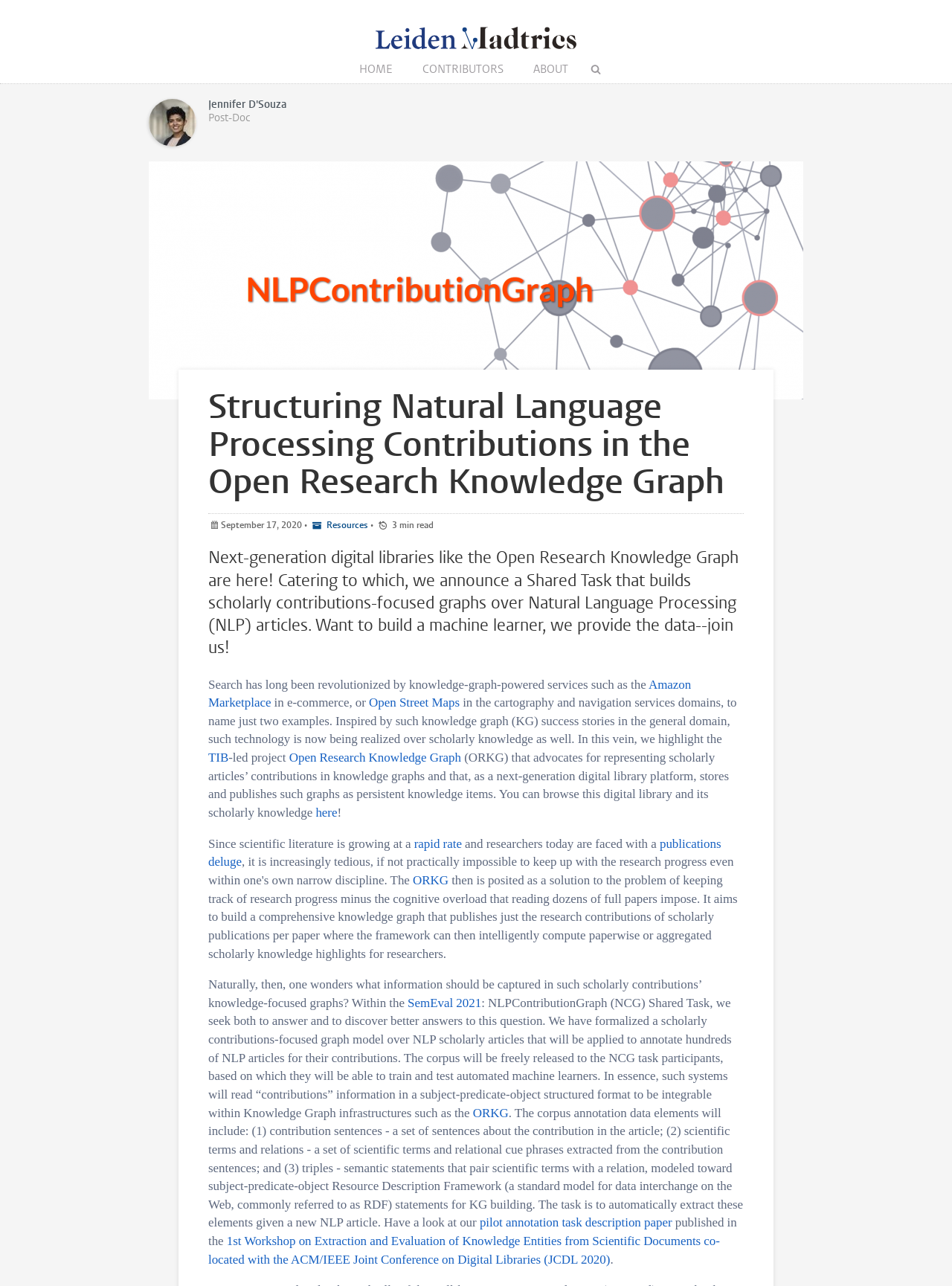Please locate the bounding box coordinates of the element that should be clicked to complete the given instruction: "Click on the 'Resources' link".

[0.325, 0.404, 0.387, 0.413]